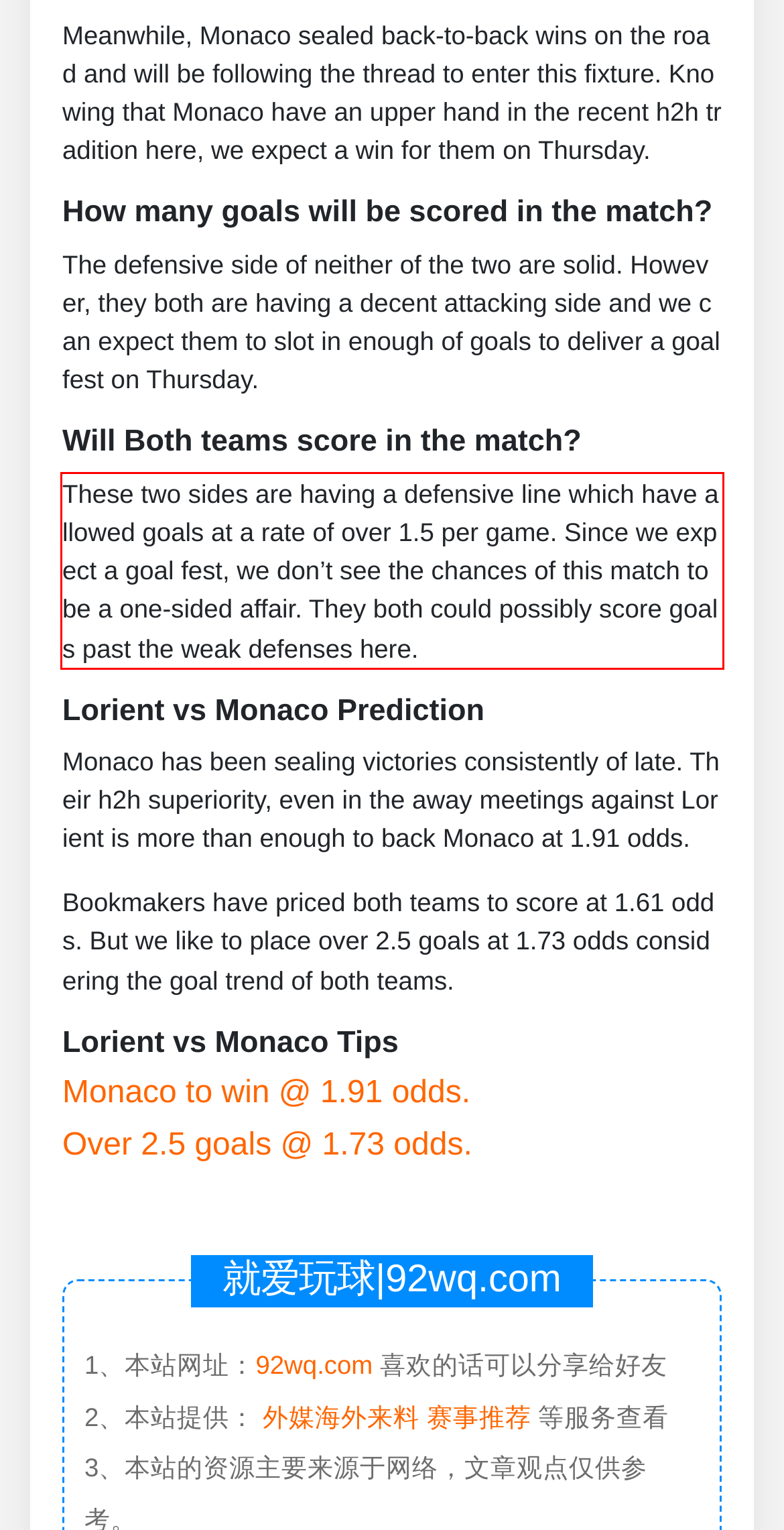By examining the provided screenshot of a webpage, recognize the text within the red bounding box and generate its text content.

These two sides are having a defensive line which have allowed goals at a rate of over 1.5 per game. Since we expect a goal fest, we don’t see the chances of this match to be a one-sided affair. They both could possibly score goals past the weak defenses here.